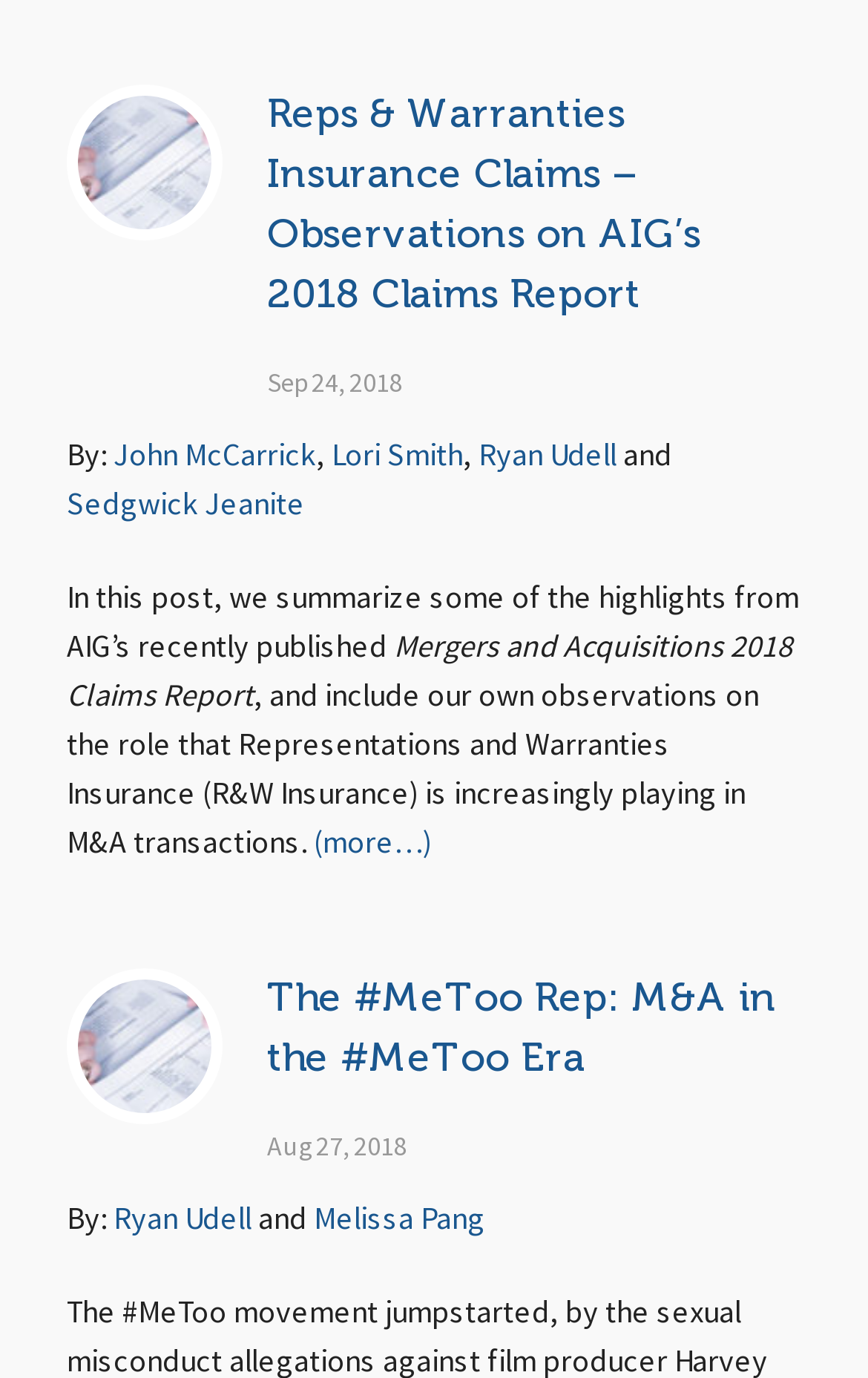Determine the bounding box coordinates of the area to click in order to meet this instruction: "Read the article about M&A in the #MeToo Era".

[0.308, 0.703, 0.923, 0.79]